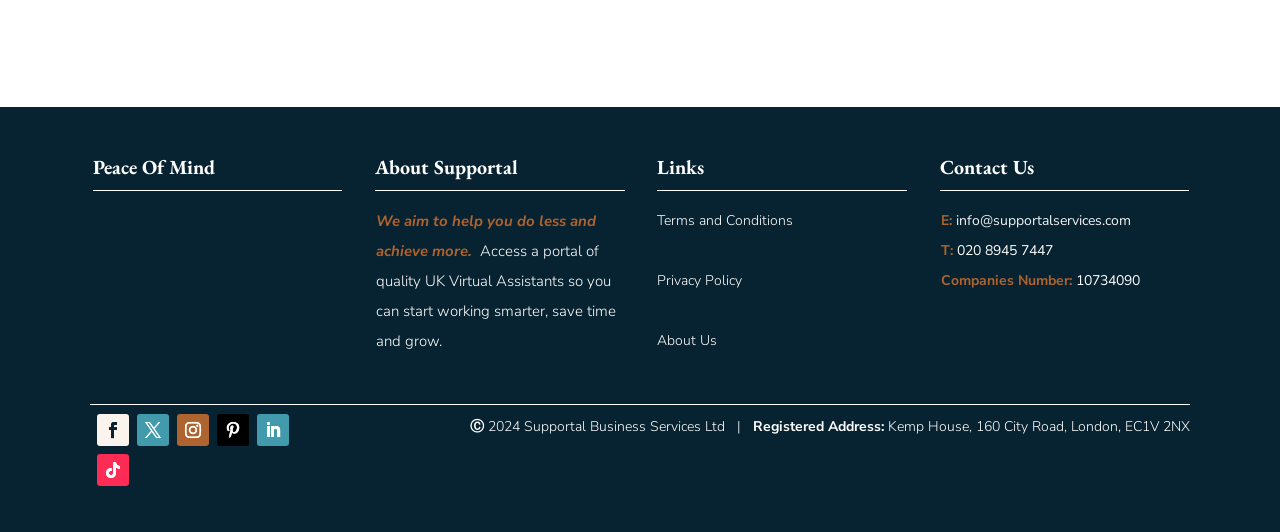What is the purpose of Supportal?
Respond to the question with a well-detailed and thorough answer.

Based on the webpage, it appears that Supportal aims to help users do less and achieve more by providing access to quality UK Virtual Assistants, allowing them to work smarter, save time, and grow.